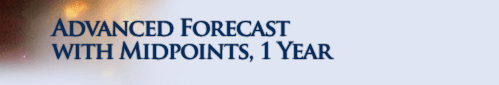Explain in detail what you see in the image.

The image displays a header for an astrology report titled "Advanced Forecast With Midpoints, 1 Year." This report is part of a suite of services offered by the Astrology Solutions Network, highlighting its focus on personal astrological forecasts. The design features elegant typography and a subtle background, creating a professional and inviting appearance. This specific report aims to provide in-depth interpretations of various planetary transits and their influences over the coming year, including insights into midpoints and their significance in astrological analysis.